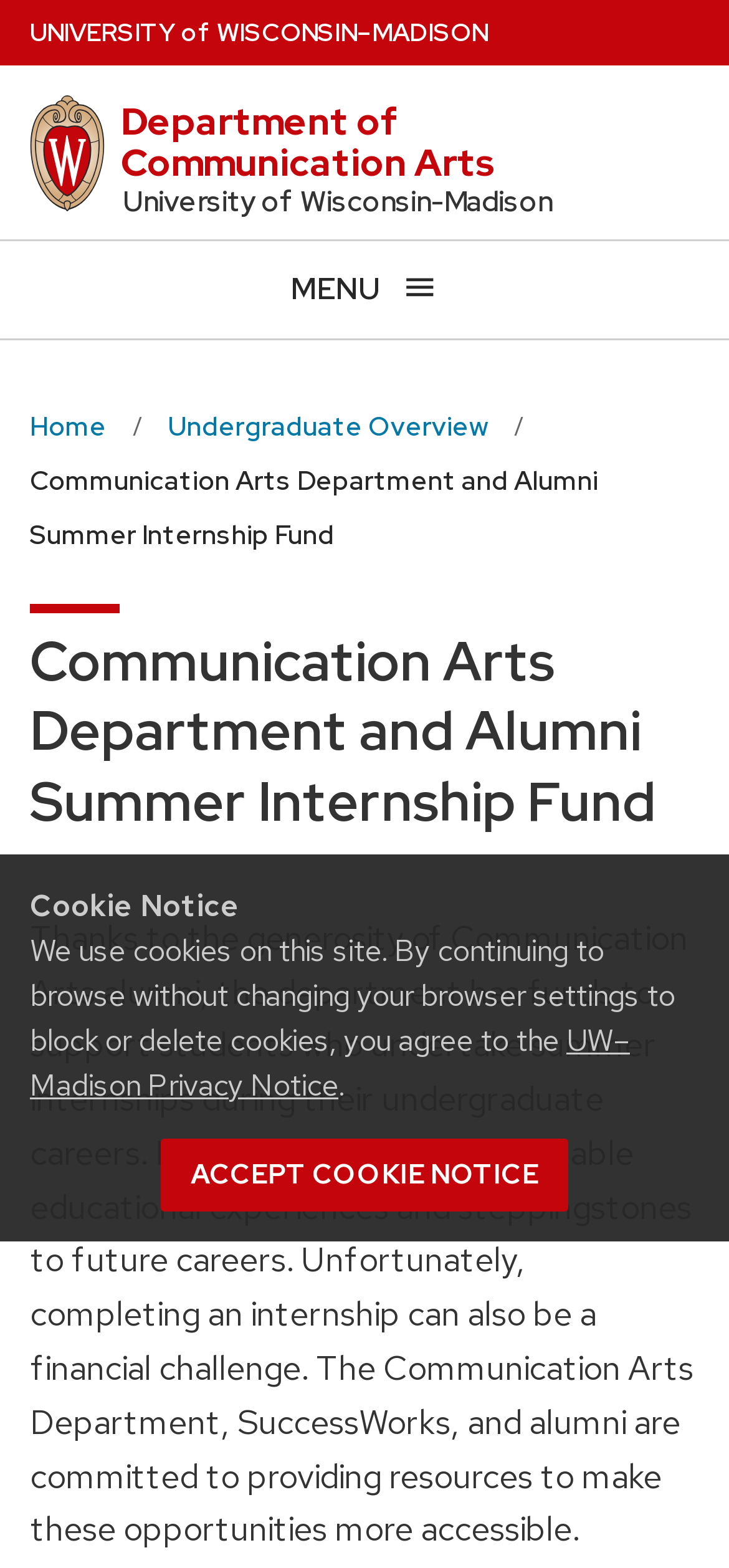Please determine the bounding box coordinates for the UI element described as: "Accept cookie notice".

[0.221, 0.726, 0.779, 0.773]